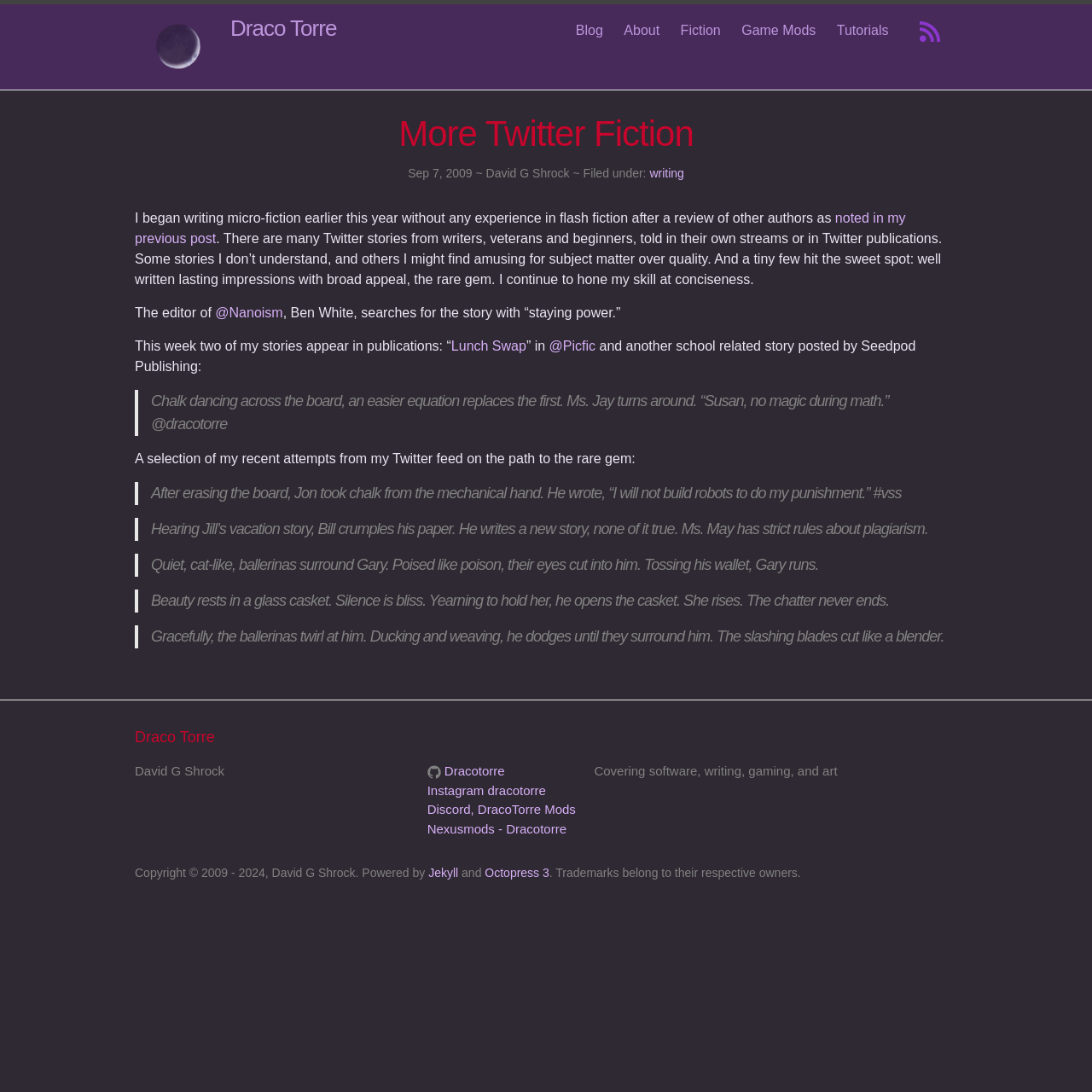Could you please study the image and provide a detailed answer to the question:
What is the name of the editor mentioned?

I found the name of the editor by reading the text 'The editor of @Nanoism, Ben White, searches for the story with “staying power.”' which mentions the editor's name as Ben White.